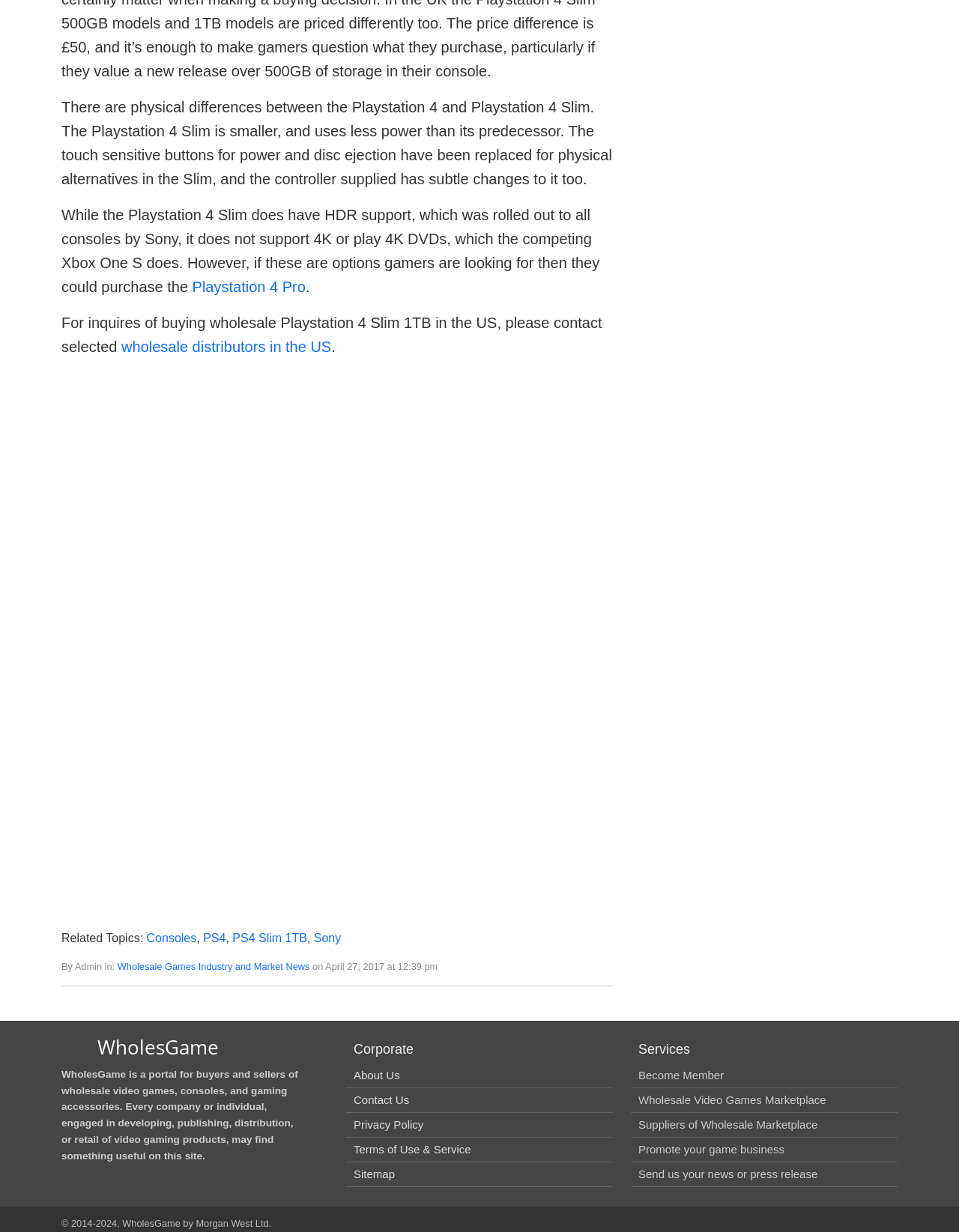Identify the bounding box for the UI element specified in this description: "Terms of Use & Service". The coordinates must be four float numbers between 0 and 1, formatted as [left, top, right, bottom].

[0.369, 0.928, 0.491, 0.938]